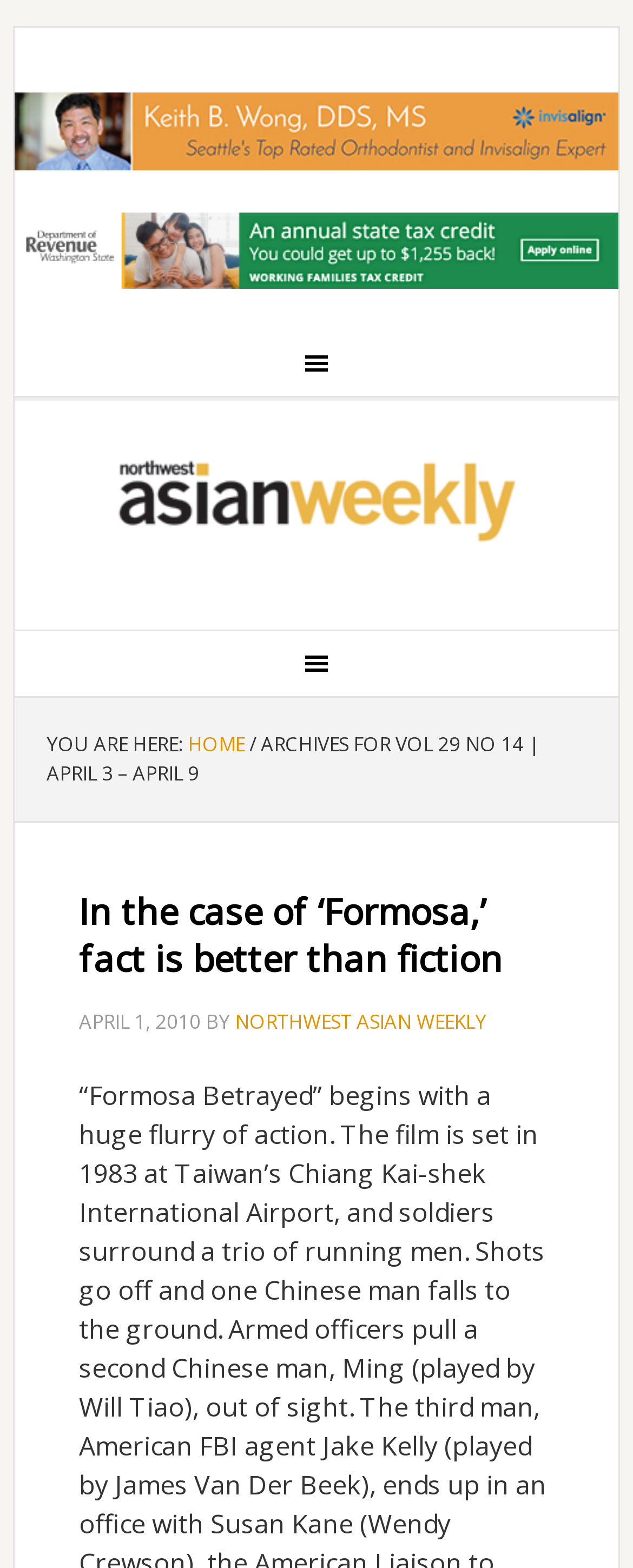What is the name of the publication?
Please provide a comprehensive and detailed answer to the question.

I found the link 'NORTHWEST ASIAN WEEKLY' which is likely the name of the publication, as it appears in the navigation section.